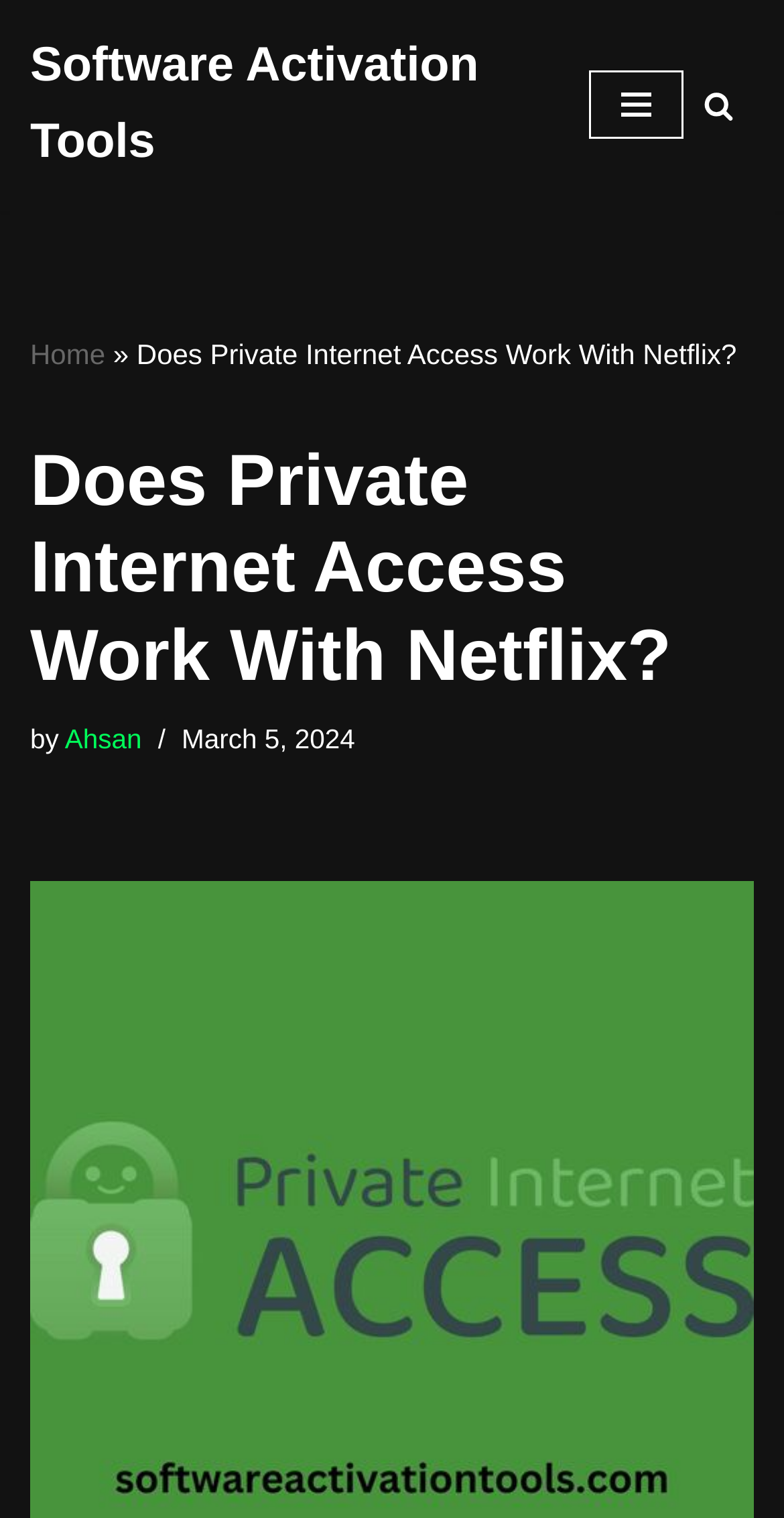Using the provided element description "Navigation Menu", determine the bounding box coordinates of the UI element.

[0.751, 0.047, 0.872, 0.092]